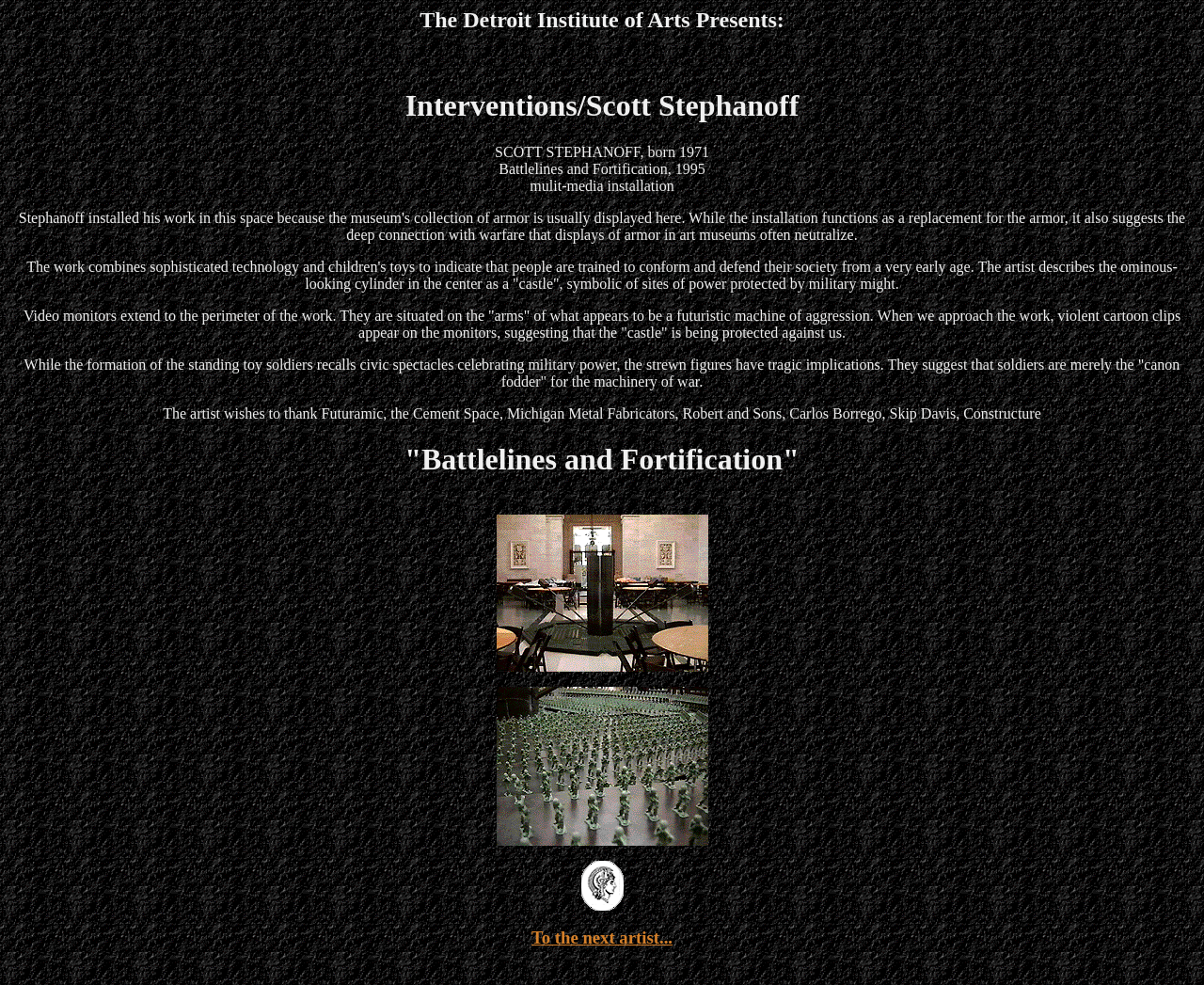Examine the image carefully and respond to the question with a detailed answer: 
What is the title of the artwork?

The title of the artwork is mentioned in the heading element with the text 'Battlelines and Fortification, 1995'.